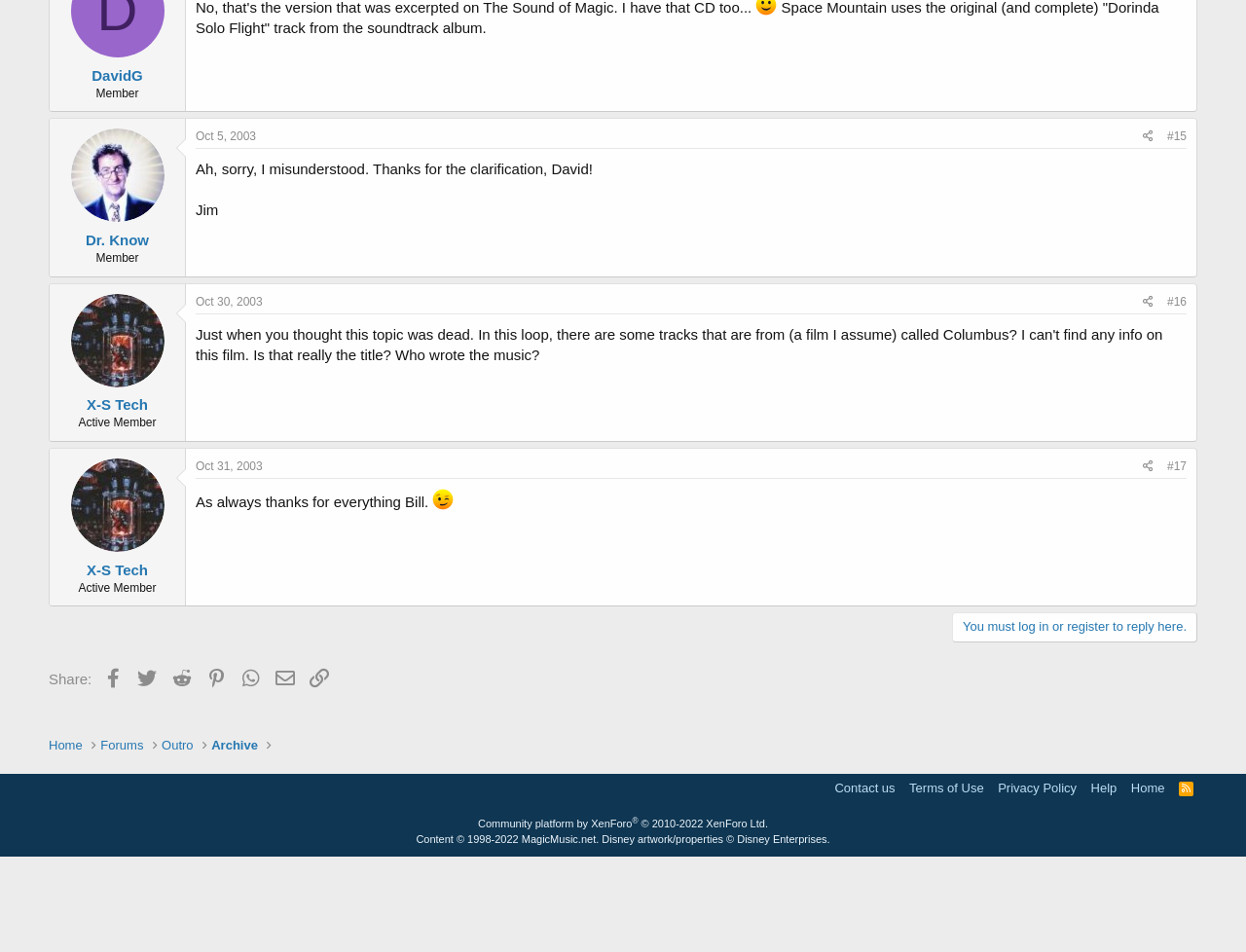Indicate the bounding box coordinates of the element that must be clicked to execute the instruction: "Contact us". The coordinates should be given as four float numbers between 0 and 1, i.e., [left, top, right, bottom].

[0.667, 0.818, 0.722, 0.837]